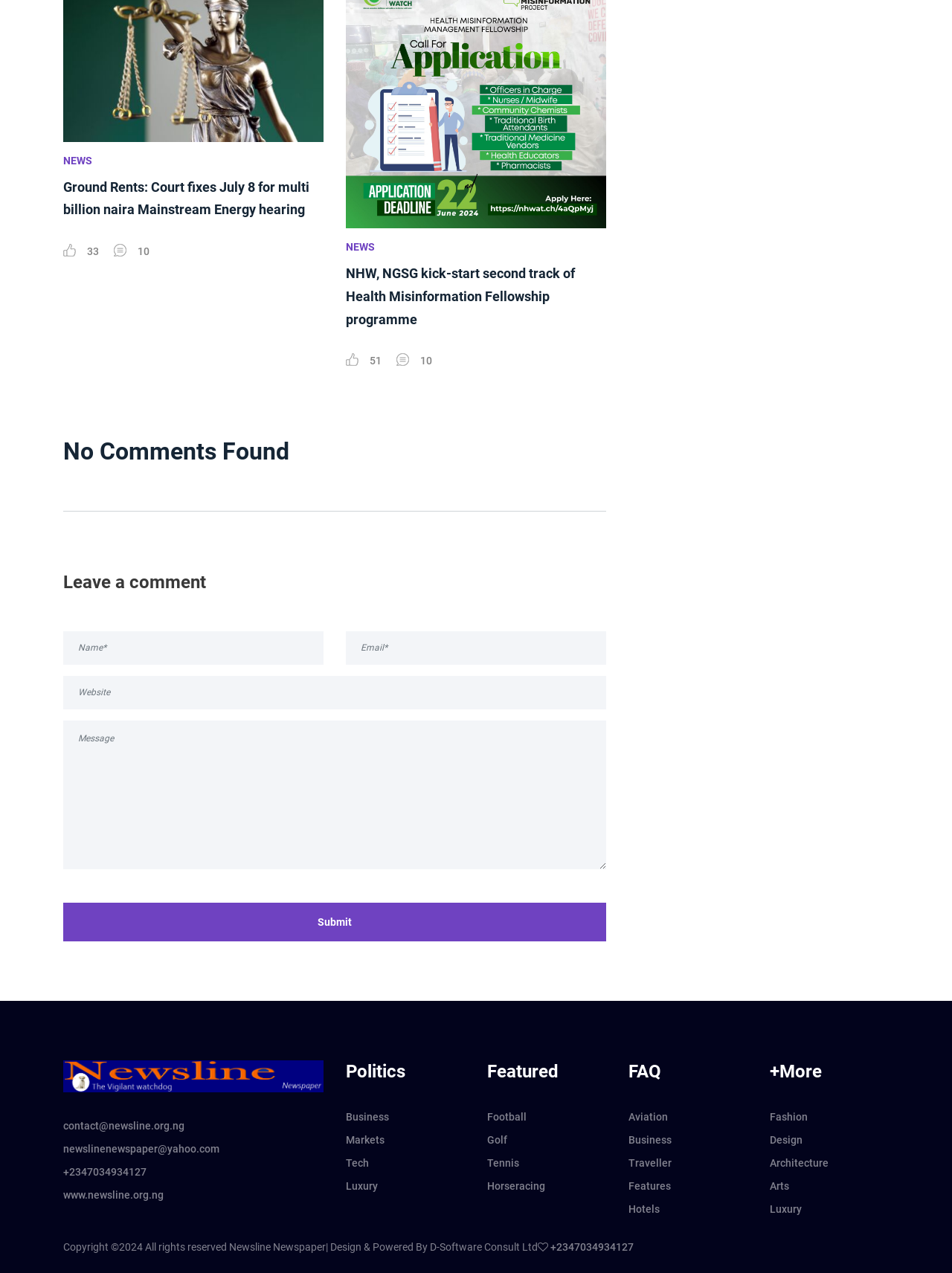Please provide a comprehensive answer to the question below using the information from the image: How many categories are listed in the menu at the bottom of the webpage?

To count the number of categories listed in the menu at the bottom of the webpage, we can look at the links with headings such as 'Politics', 'Business', 'Markets', and so on. There are nine categories listed in total.